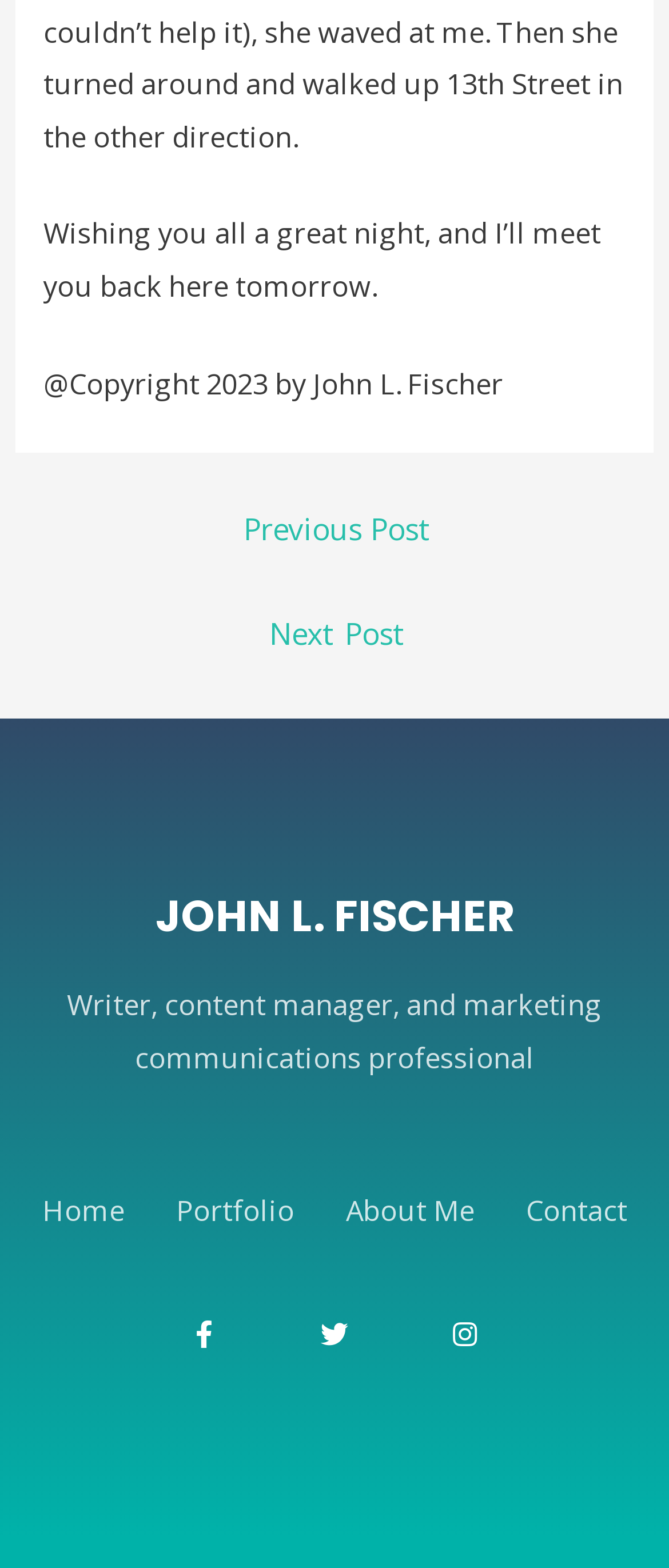What is the author's profession? Examine the screenshot and reply using just one word or a brief phrase.

Writer, content manager, and marketing communications professional